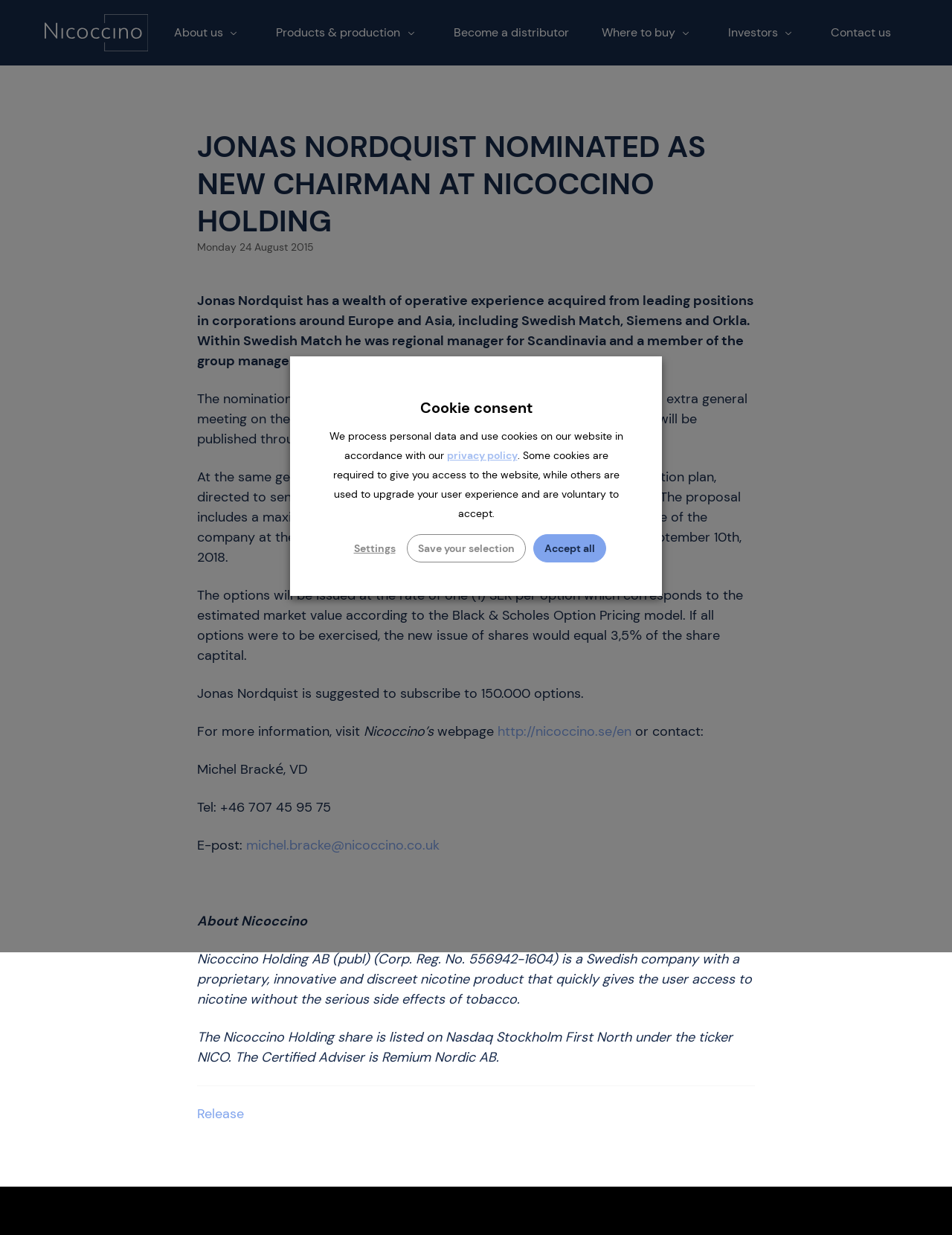Find the bounding box coordinates for the area that must be clicked to perform this action: "Visit Nicoccino’s webpage".

[0.523, 0.585, 0.664, 0.599]